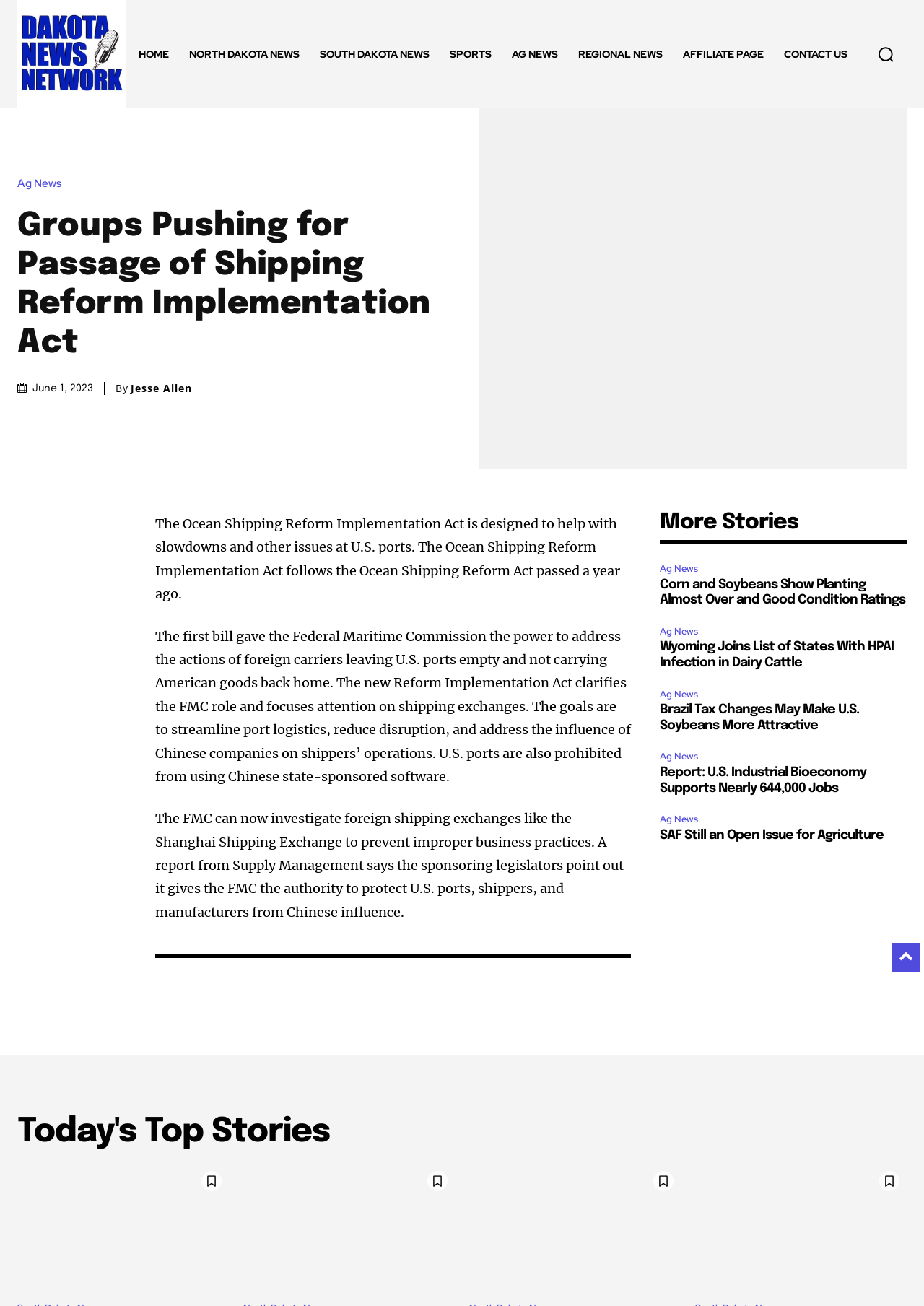Utilize the information from the image to answer the question in detail:
What is the title of the first related story?

The title of the first related story is 'Corn and Soybeans Show Planting Almost Over and Good Condition Ratings', as indicated by the heading element with this text, which is a common way to display the title of a news article.